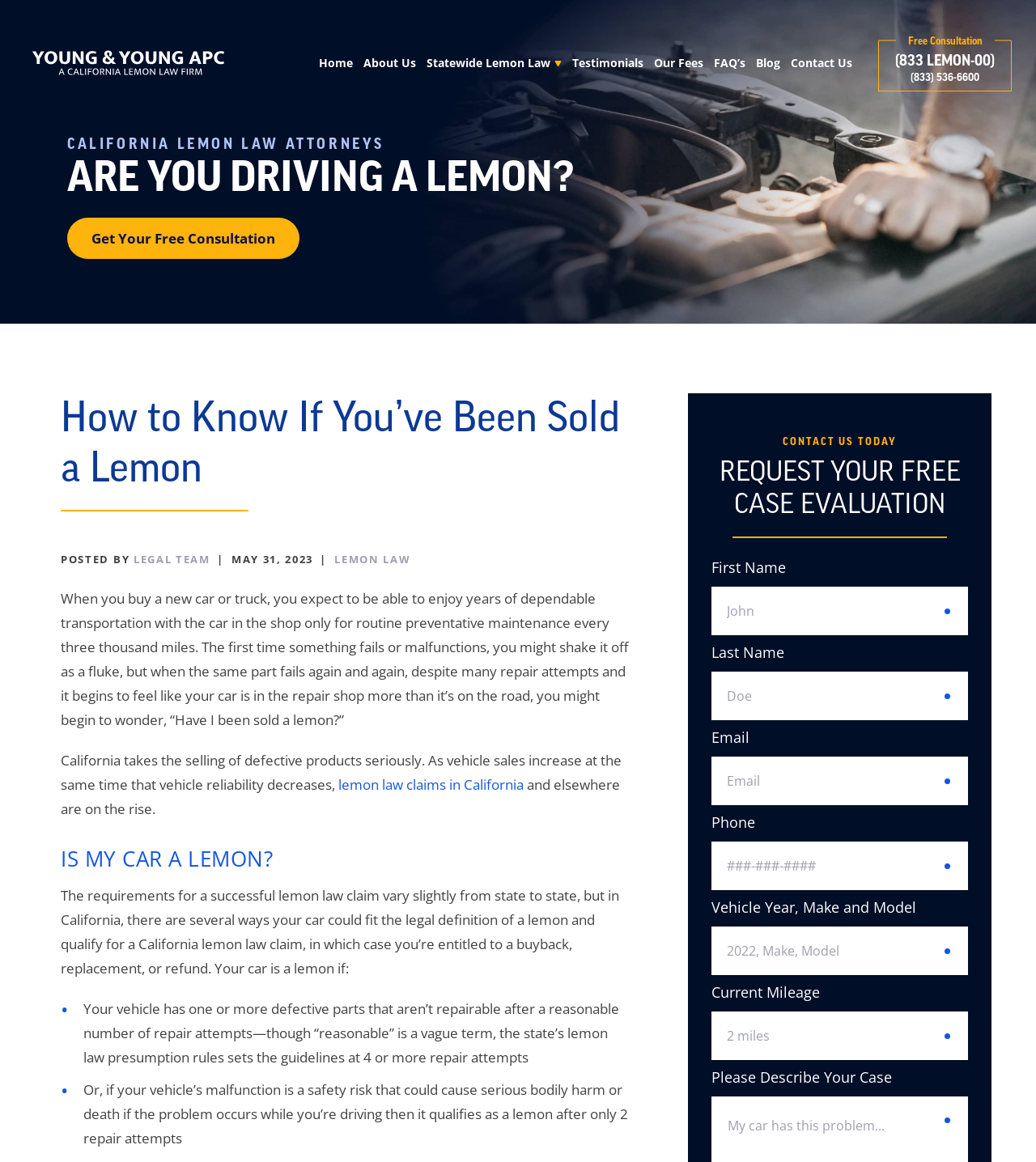Identify the bounding box coordinates of the part that should be clicked to carry out this instruction: "Get a free consultation".

[0.065, 0.187, 0.289, 0.222]